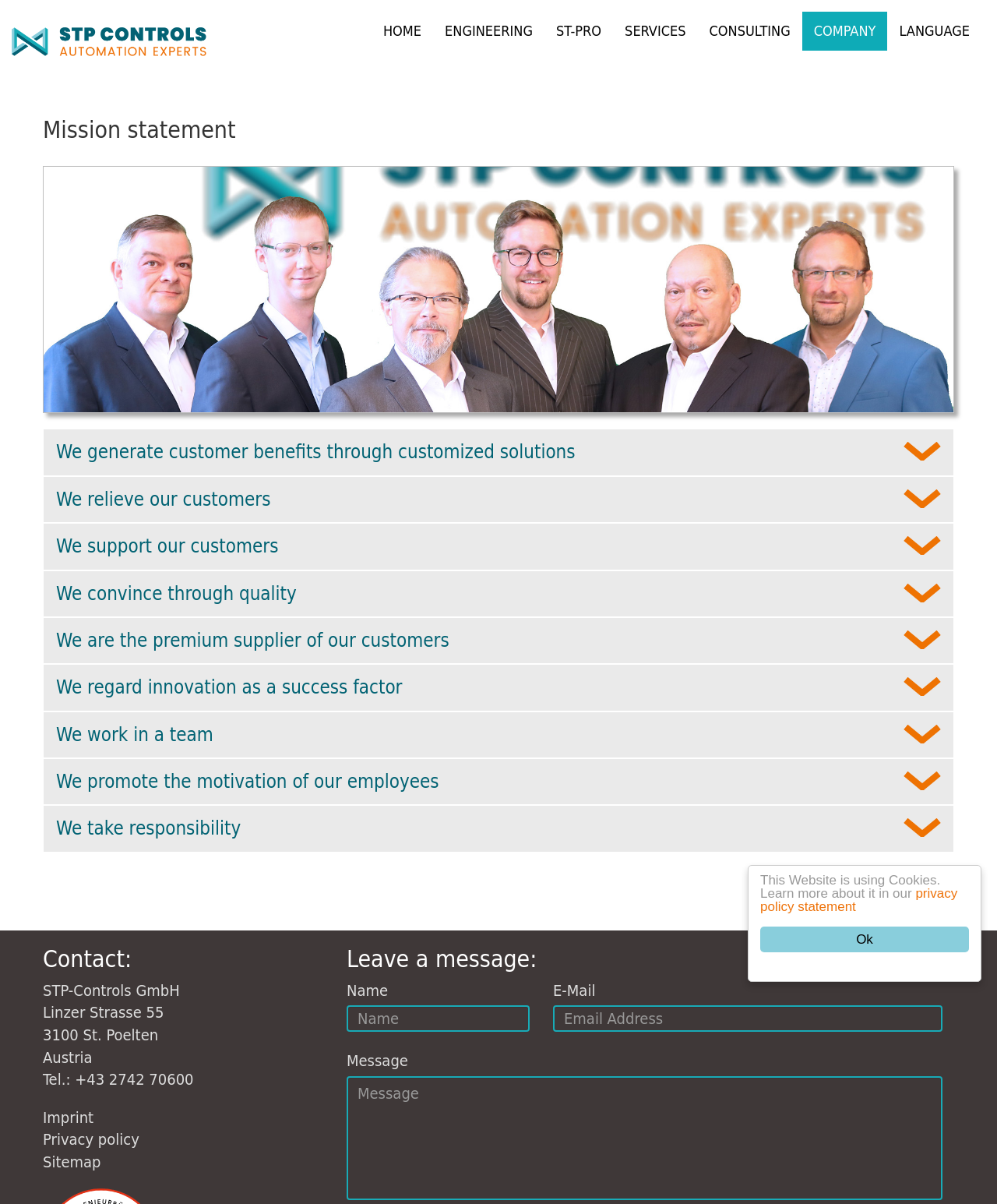Highlight the bounding box coordinates of the region I should click on to meet the following instruction: "Click the Imprint link".

[0.043, 0.92, 0.094, 0.936]